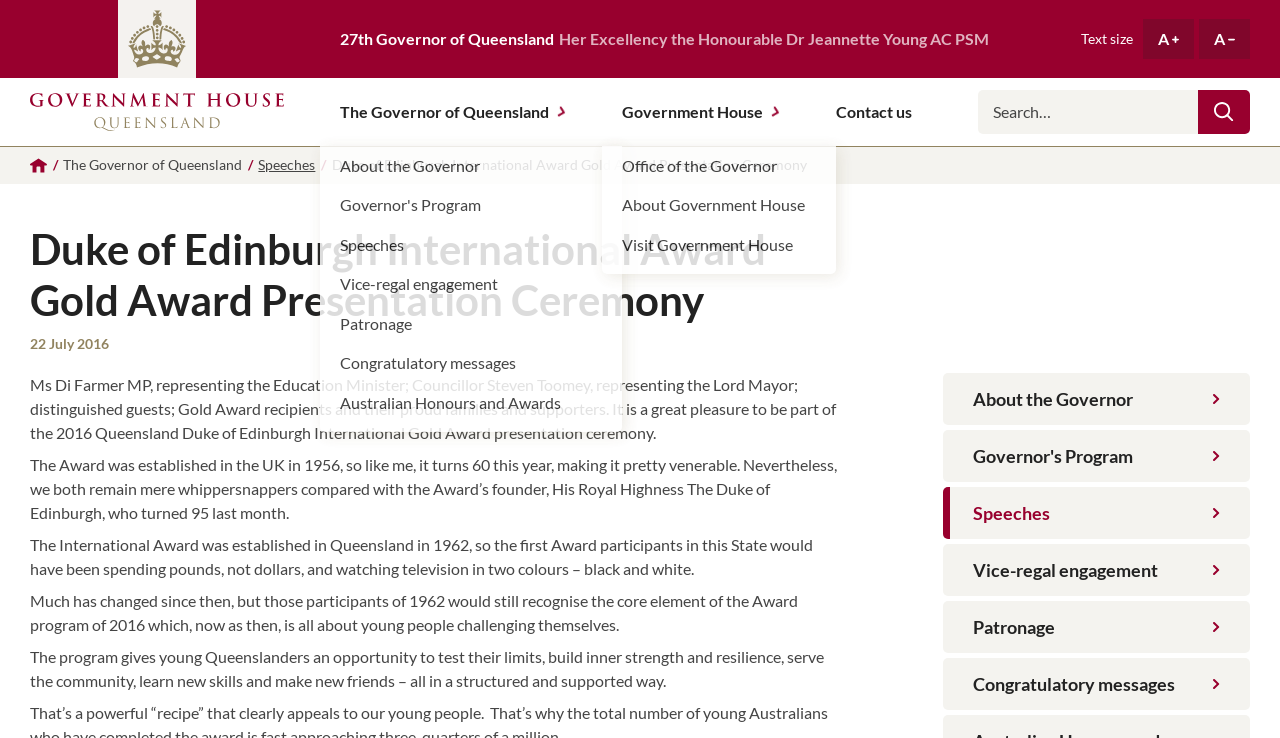Who is the founder of the Duke of Edinburgh International Award?
Look at the image and respond to the question as thoroughly as possible.

I found the answer by reading the StaticText element with the text 'The Award was established in the UK in 1956, so like me, it turns 60 this year, making it pretty venerable. Nevertheless, we both remain mere whippersnappers compared with the Award’s founder, His Royal Highness The Duke of Edinburgh, who turned 95 last month.' which mentions the founder of the Award.